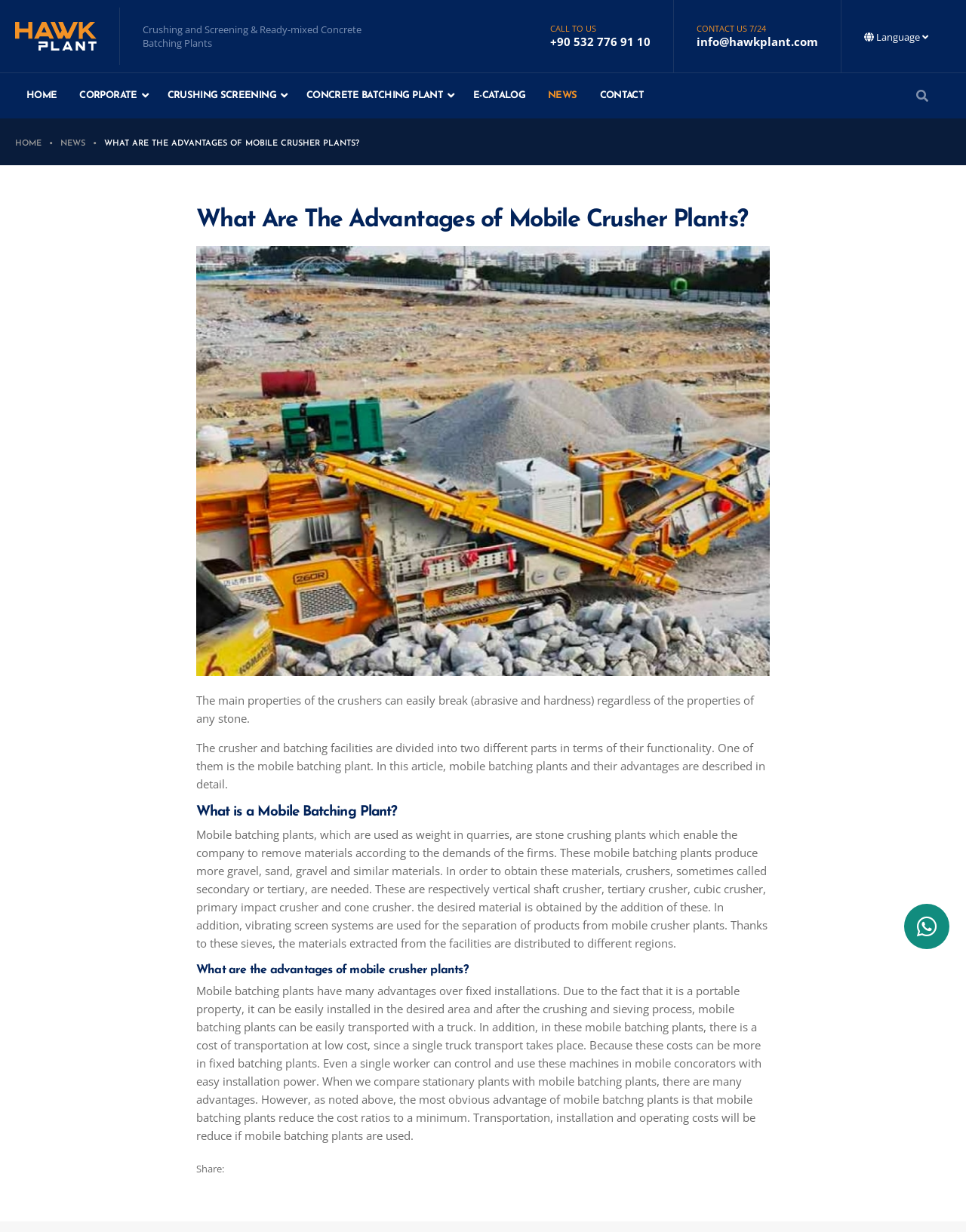Please specify the bounding box coordinates for the clickable region that will help you carry out the instruction: "Learn about CRUSHING SCREENING".

[0.161, 0.06, 0.298, 0.096]